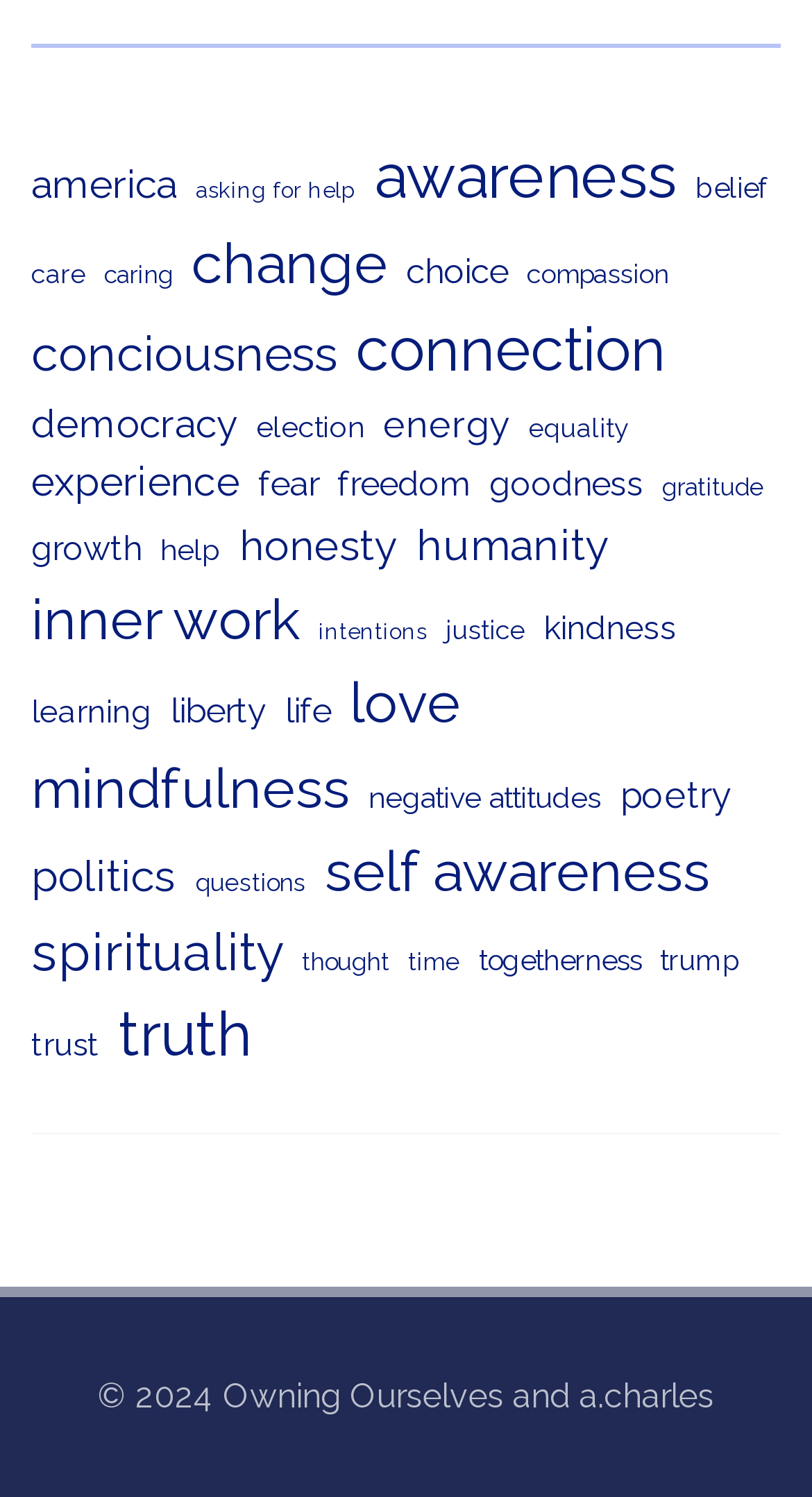Locate the bounding box for the described UI element: "caring". Ensure the coordinates are four float numbers between 0 and 1, formatted as [left, top, right, bottom].

[0.128, 0.172, 0.213, 0.197]